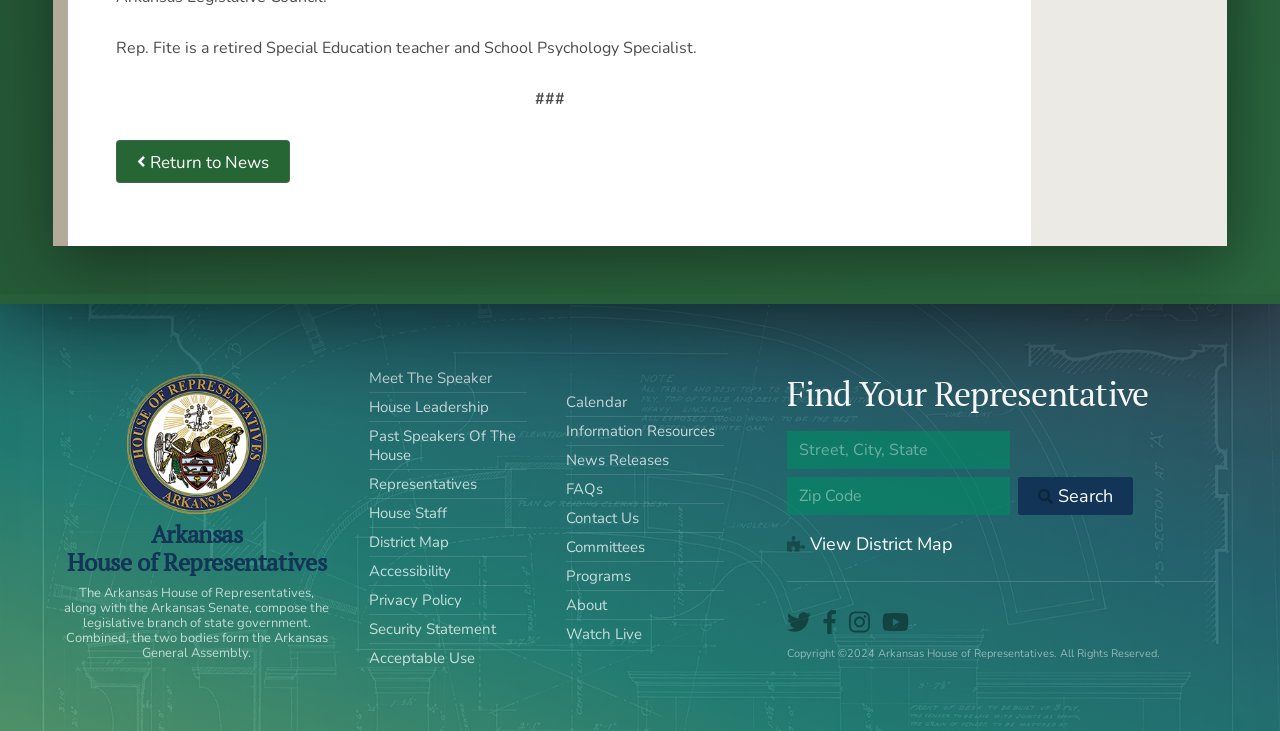Please identify the bounding box coordinates of the element on the webpage that should be clicked to follow this instruction: "Contact us". The bounding box coordinates should be given as four float numbers between 0 and 1, formatted as [left, top, right, bottom].

[0.442, 0.696, 0.499, 0.723]